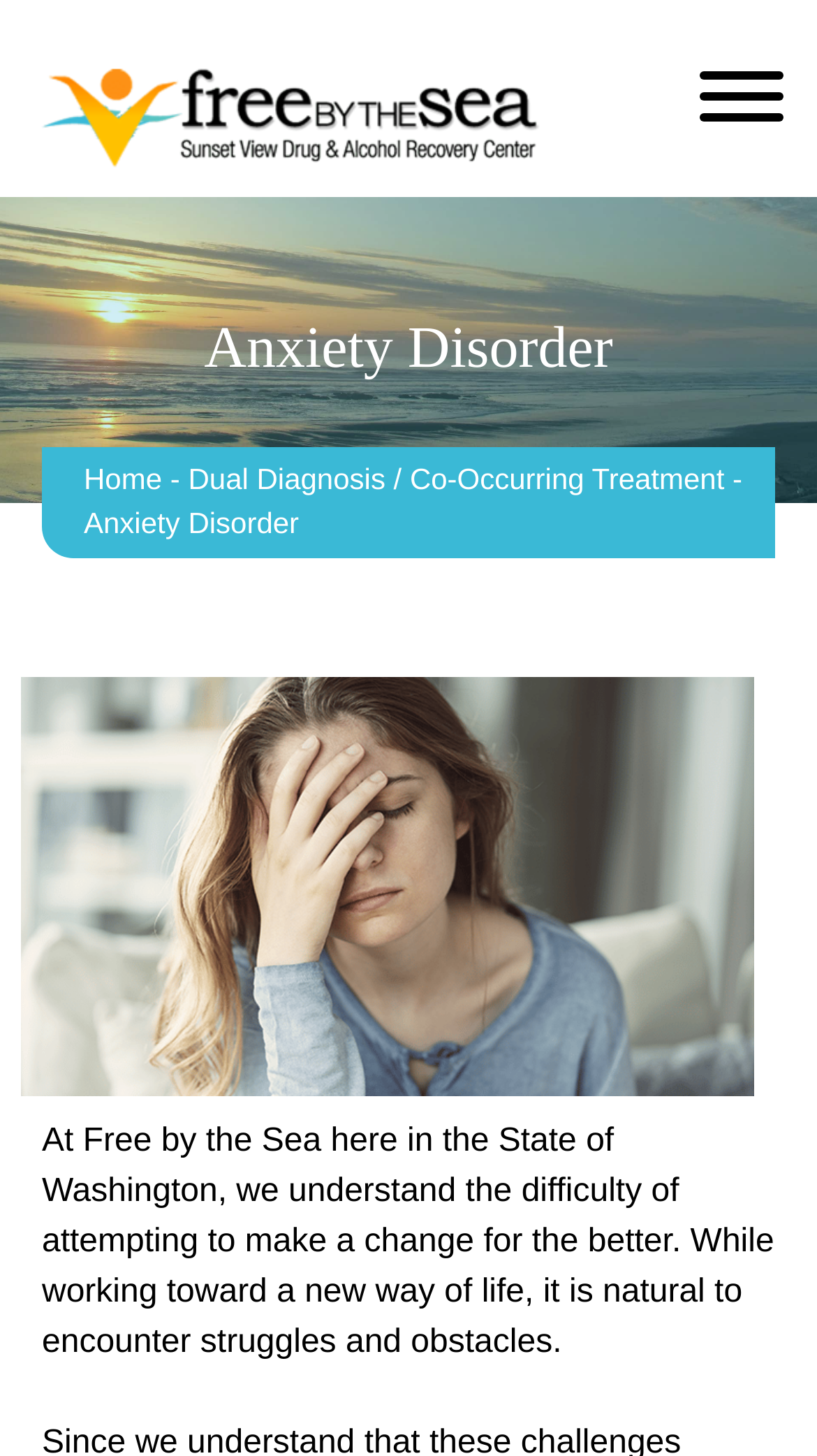What is the main topic of this webpage?
Use the information from the screenshot to give a comprehensive response to the question.

Based on the heading 'Anxiety Disorder' and the image with the same description, it is clear that the main topic of this webpage is related to anxiety disorder.